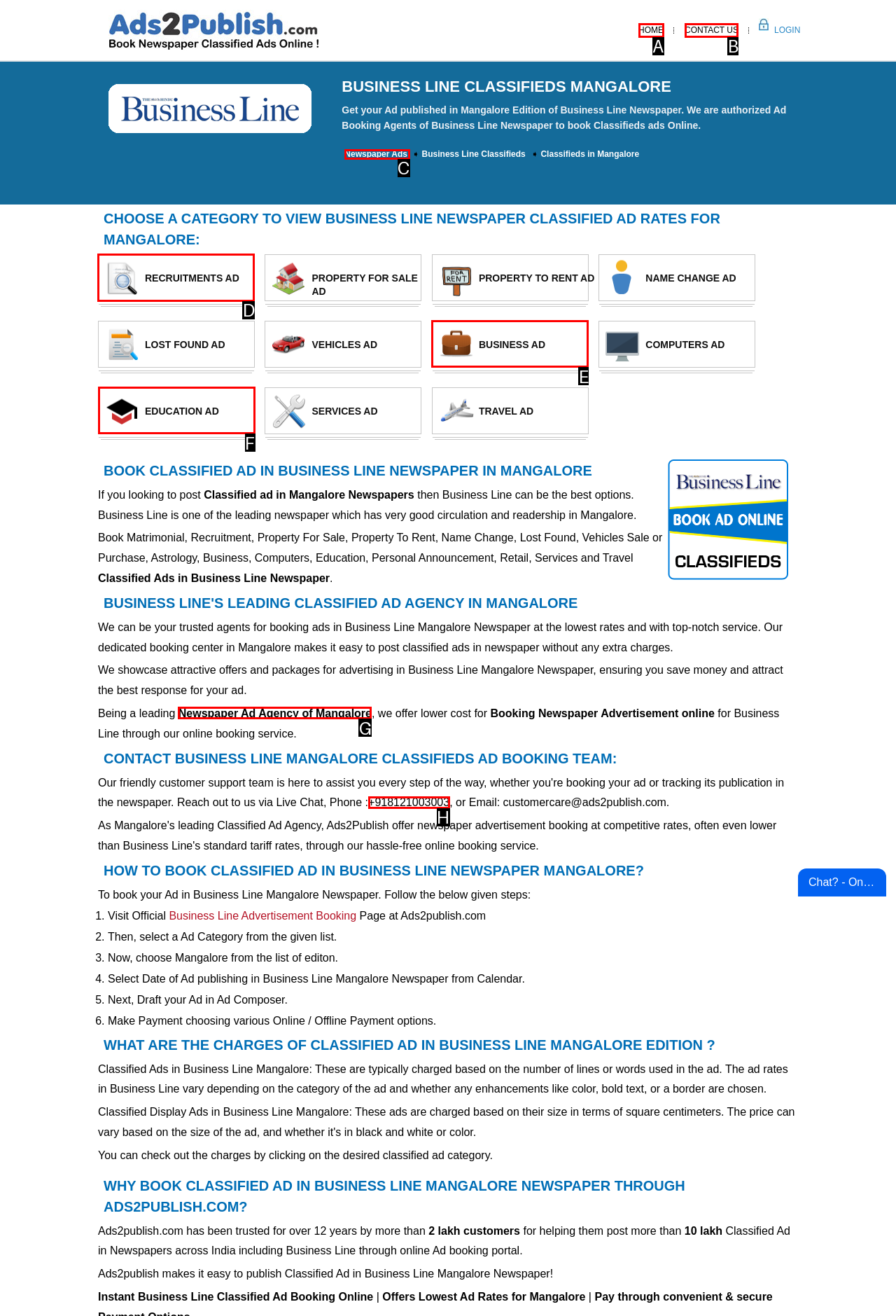Determine the HTML element to click for the instruction: View Recruitment Classified Ads.
Answer with the letter corresponding to the correct choice from the provided options.

D